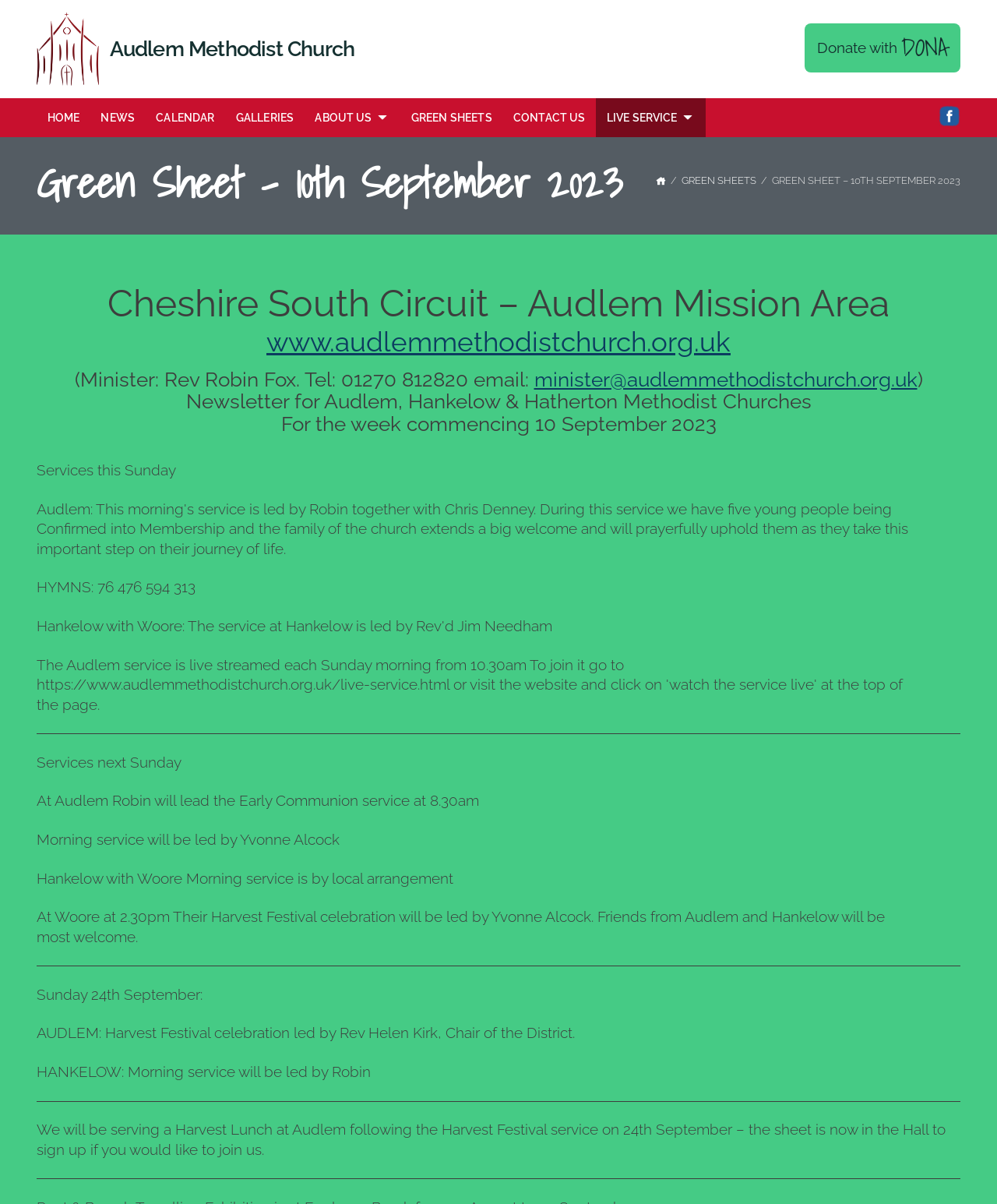Who is the Minister of the church?
Respond to the question with a well-detailed and thorough answer.

The Minister's name can be found in the paragraph '(Minister: Rev Robin Fox. Tel: 01270 812820 email: minister@audlemmethodistchurch.org.uk)' which provides the contact information of the Minister.